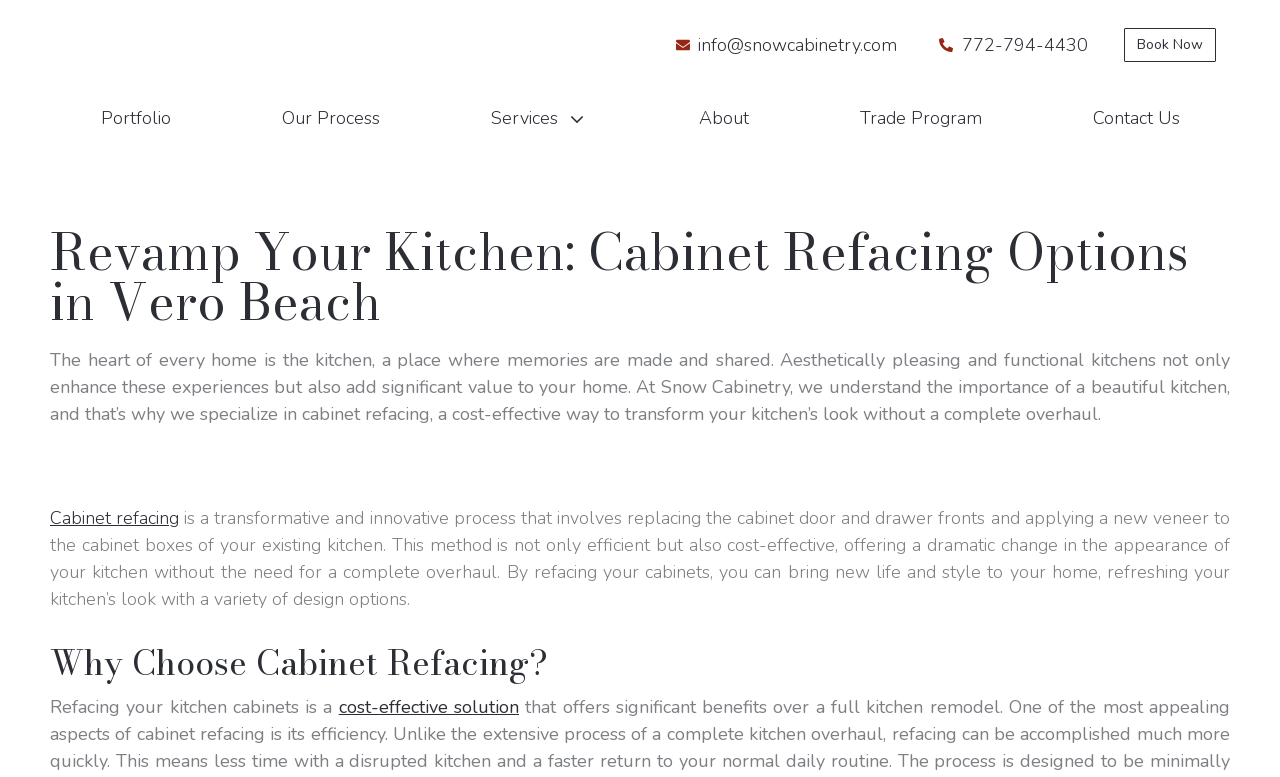Identify the bounding box coordinates for the element you need to click to achieve the following task: "View the portfolio". The coordinates must be four float values ranging from 0 to 1, formatted as [left, top, right, bottom].

[0.079, 0.135, 0.133, 0.17]